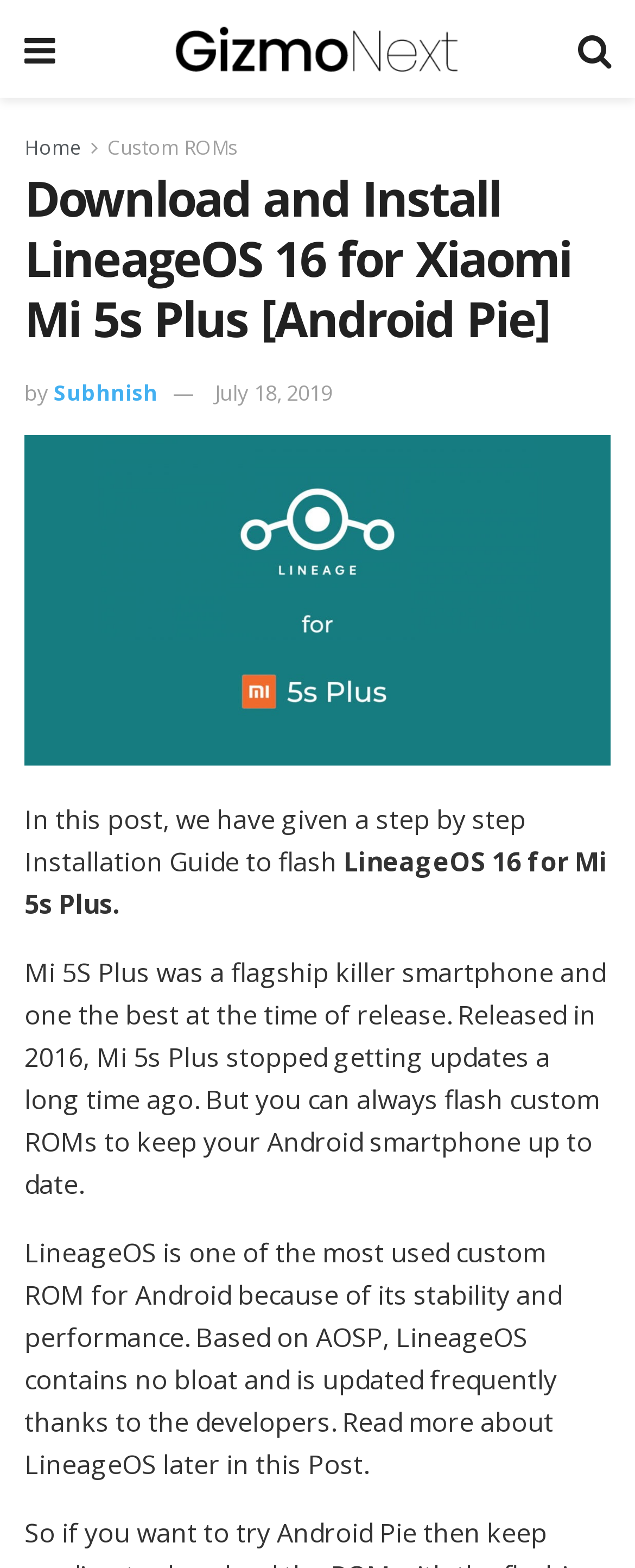Who is the author of the post?
Using the image as a reference, give a one-word or short phrase answer.

Subhnish